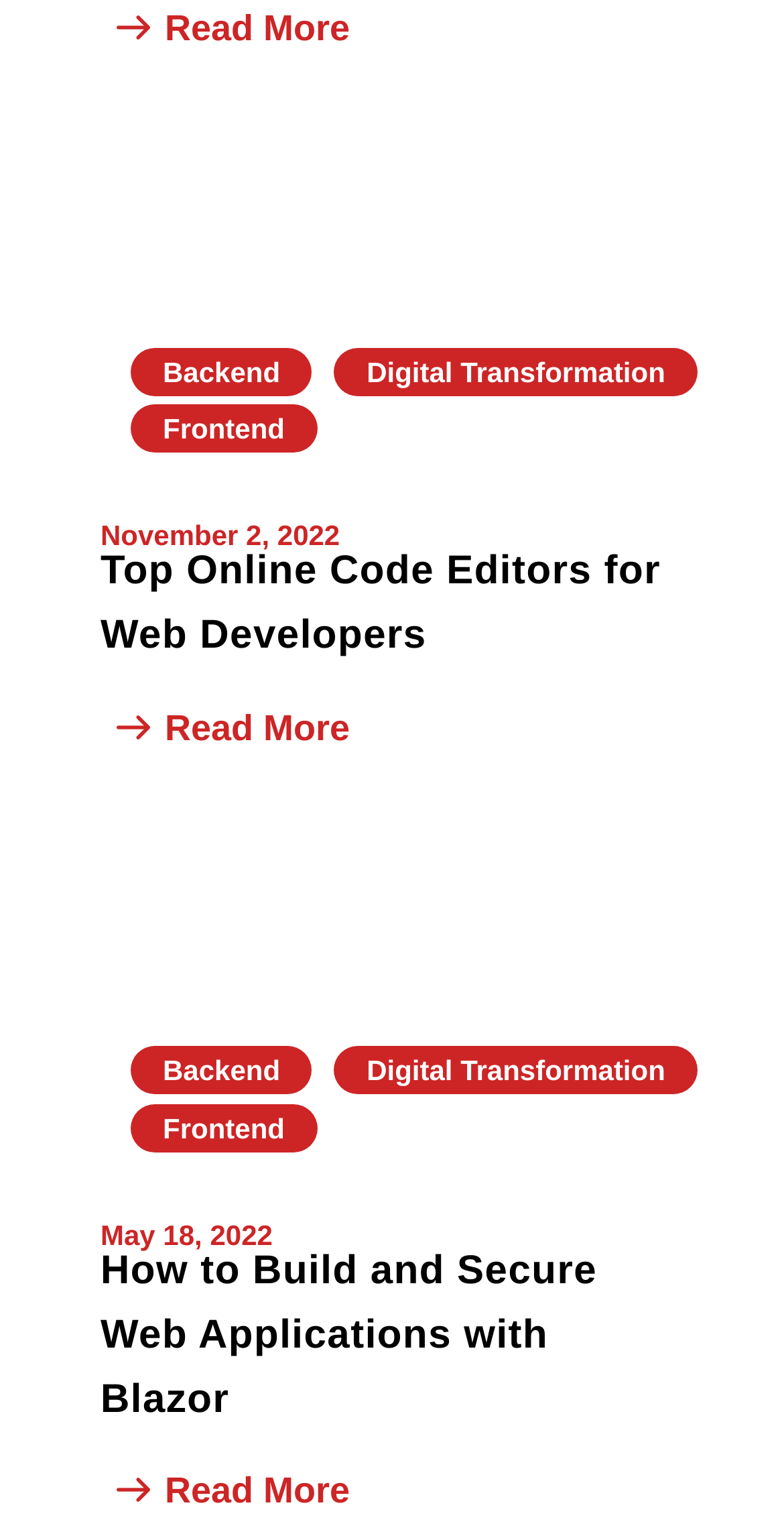How many categories are listed?
Please respond to the question with a detailed and informative answer.

I counted the number of links with distinct categories, which are 'Backend', 'Digital Transformation', and 'Frontend', and found that there are three categories listed.